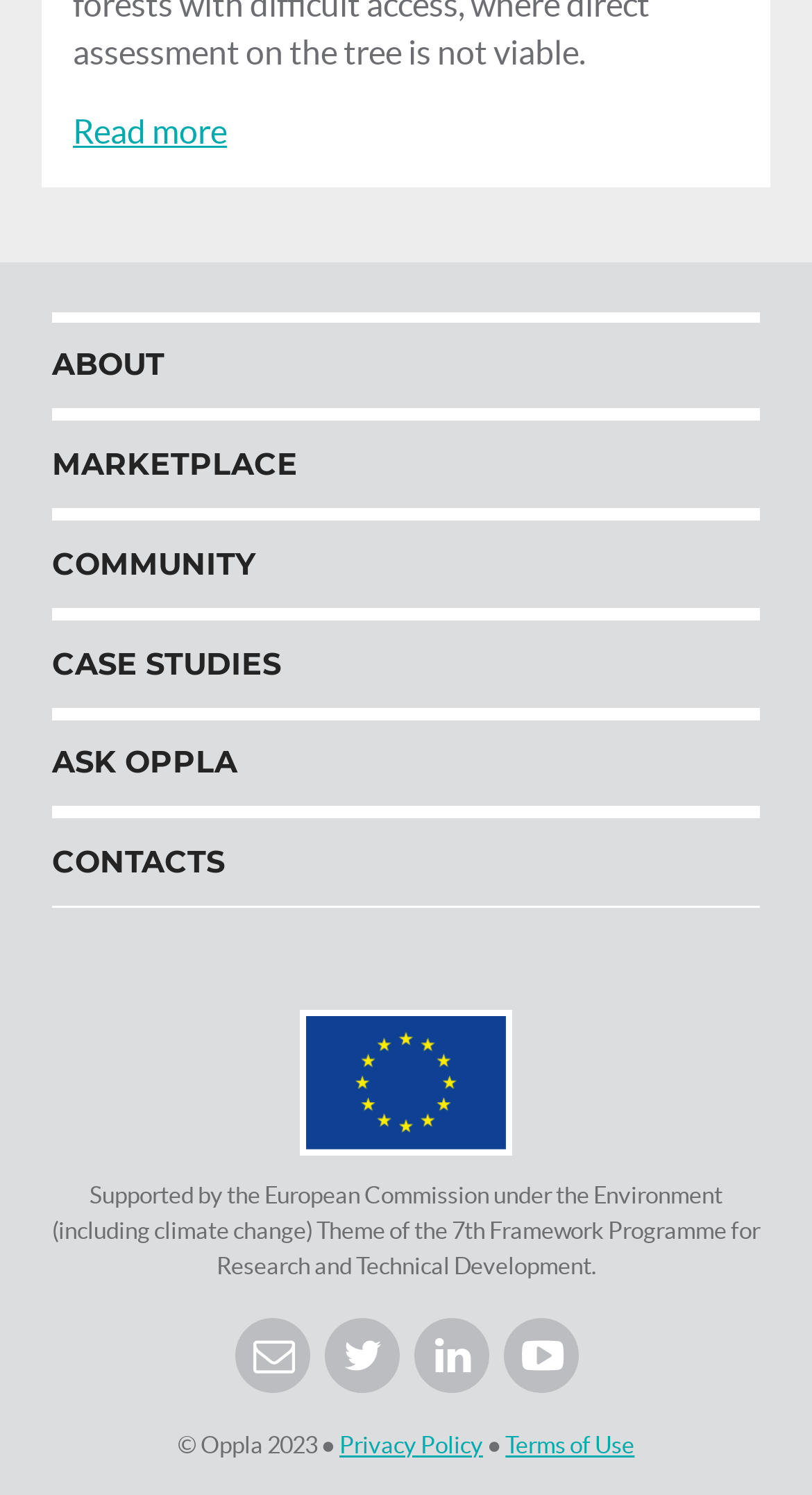Given the description: "Community", determine the bounding box coordinates of the UI element. The coordinates should be formatted as four float numbers between 0 and 1, [left, top, right, bottom].

[0.064, 0.348, 0.936, 0.408]